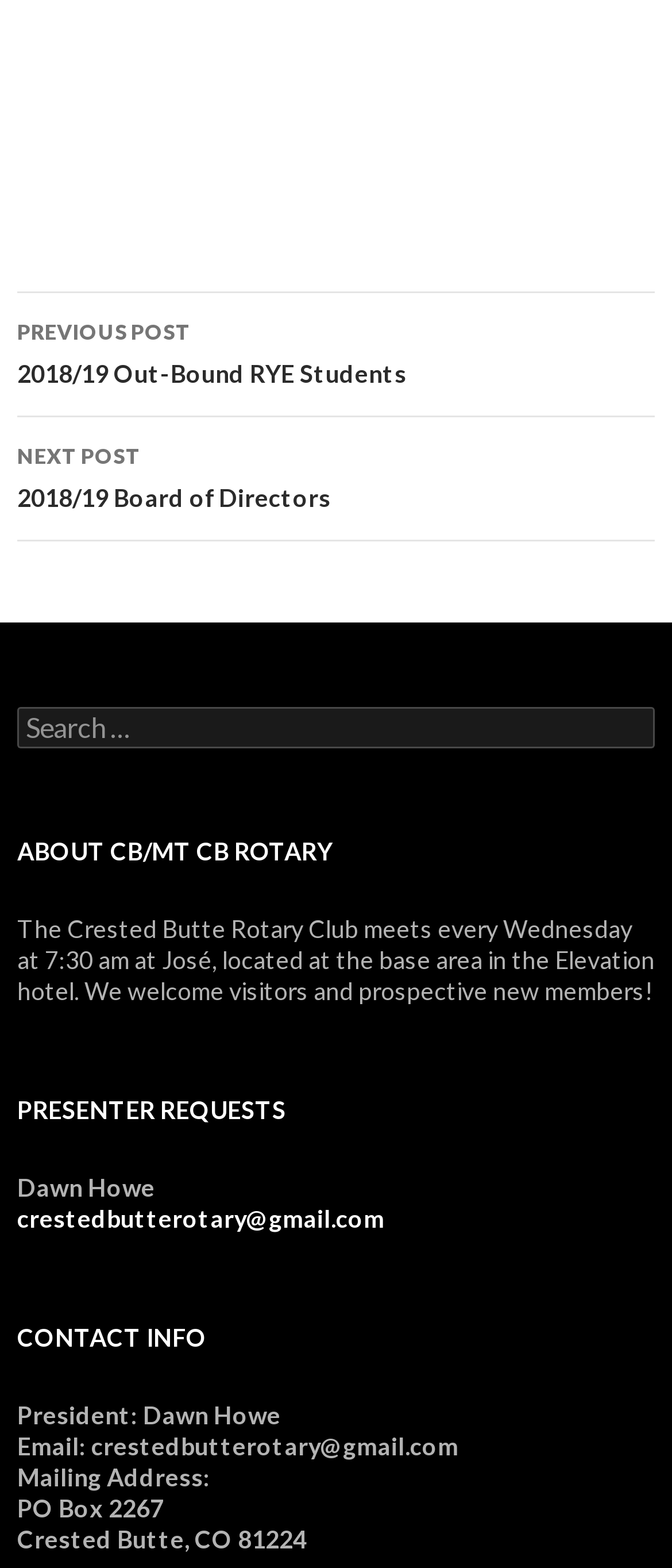What is the mailing address of the Crested Butte Rotary Club?
From the details in the image, answer the question comprehensively.

The answer can be found in the section 'CONTACT INFO' where it is mentioned that 'Mailing Address: PO Box 2267, Crested Butte, CO 81224'.